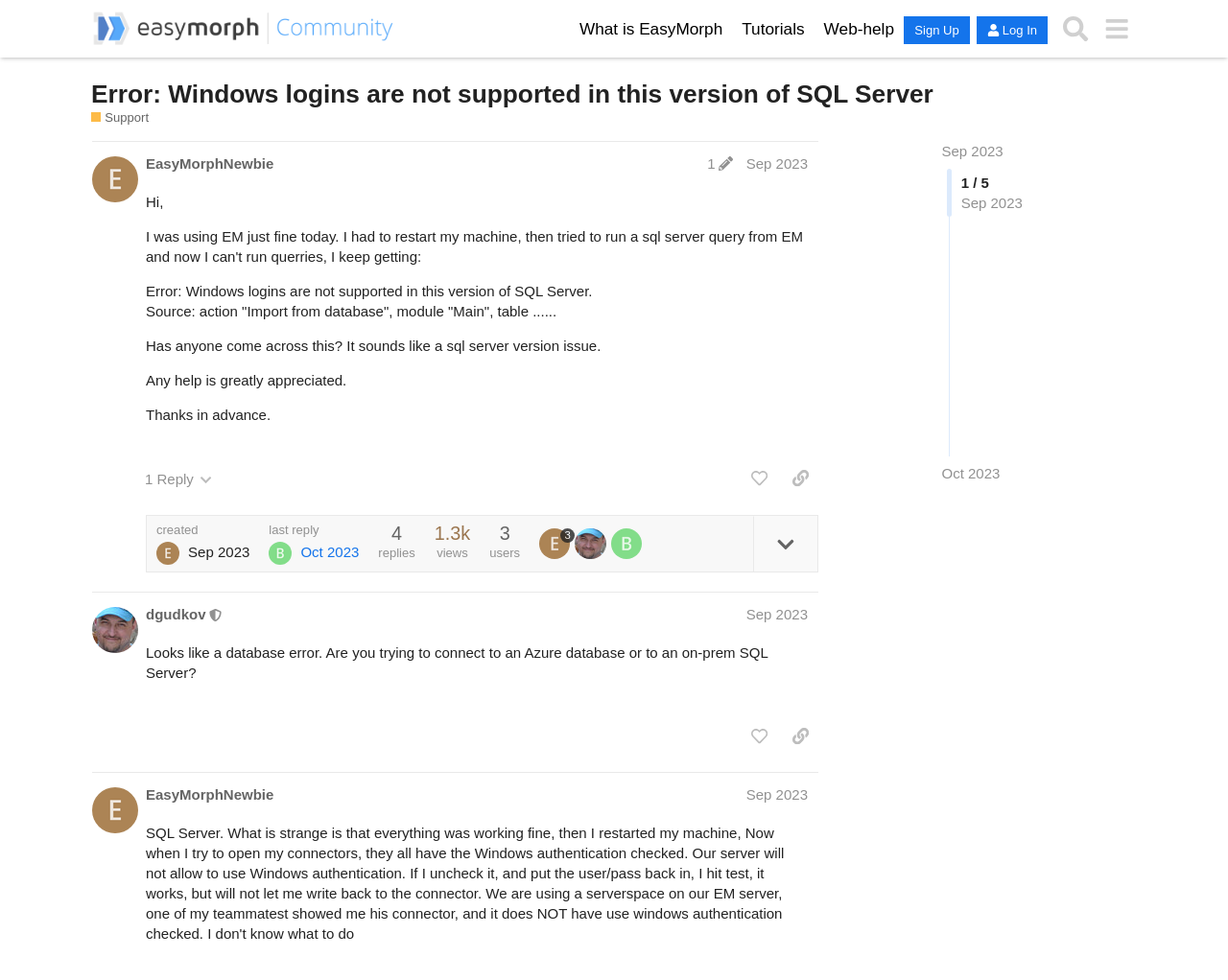What is the date of the last reply to the first post?
Please provide a detailed and comprehensive answer to the question.

I found the answer by looking at the first post, where it says 'last reply Oct 2023' and then looking at the date 'Oct 16, 2023 8:50 am'.